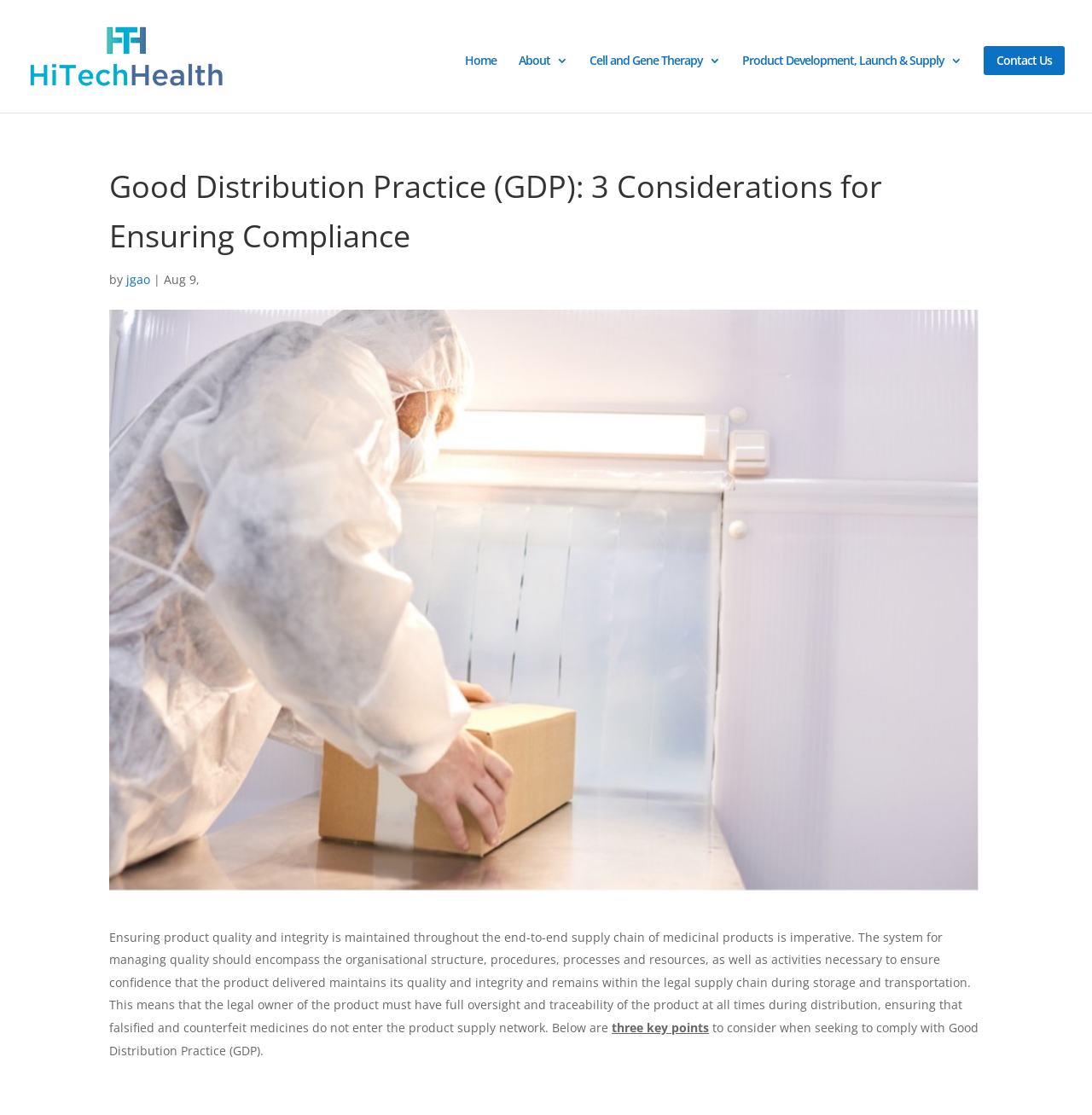Answer the question with a single word or phrase: 
When was the article published?

Aug 9